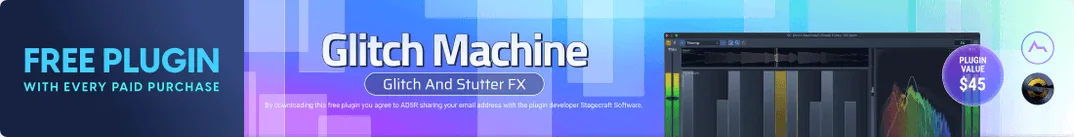Thoroughly describe what you see in the image.

This promotional banner features an enticing offer for the "Glitch Machine" plugin, designed to deliver advanced glitch and stutter effects. Bold text highlights the message "FREE PLUGIN WITH EVERY PAID PURCHASE," appealing to music producers looking for innovative tools to enhance their sound. The graphic showcases the plugin interface, emphasizing its user-friendly design and functionality. The overall aesthetic combines soft blue and purple hues, creating an eye-catching and modern look that entices viewers to explore this free addition valued at $45, while also informing them about the email sharing policy with the developer.